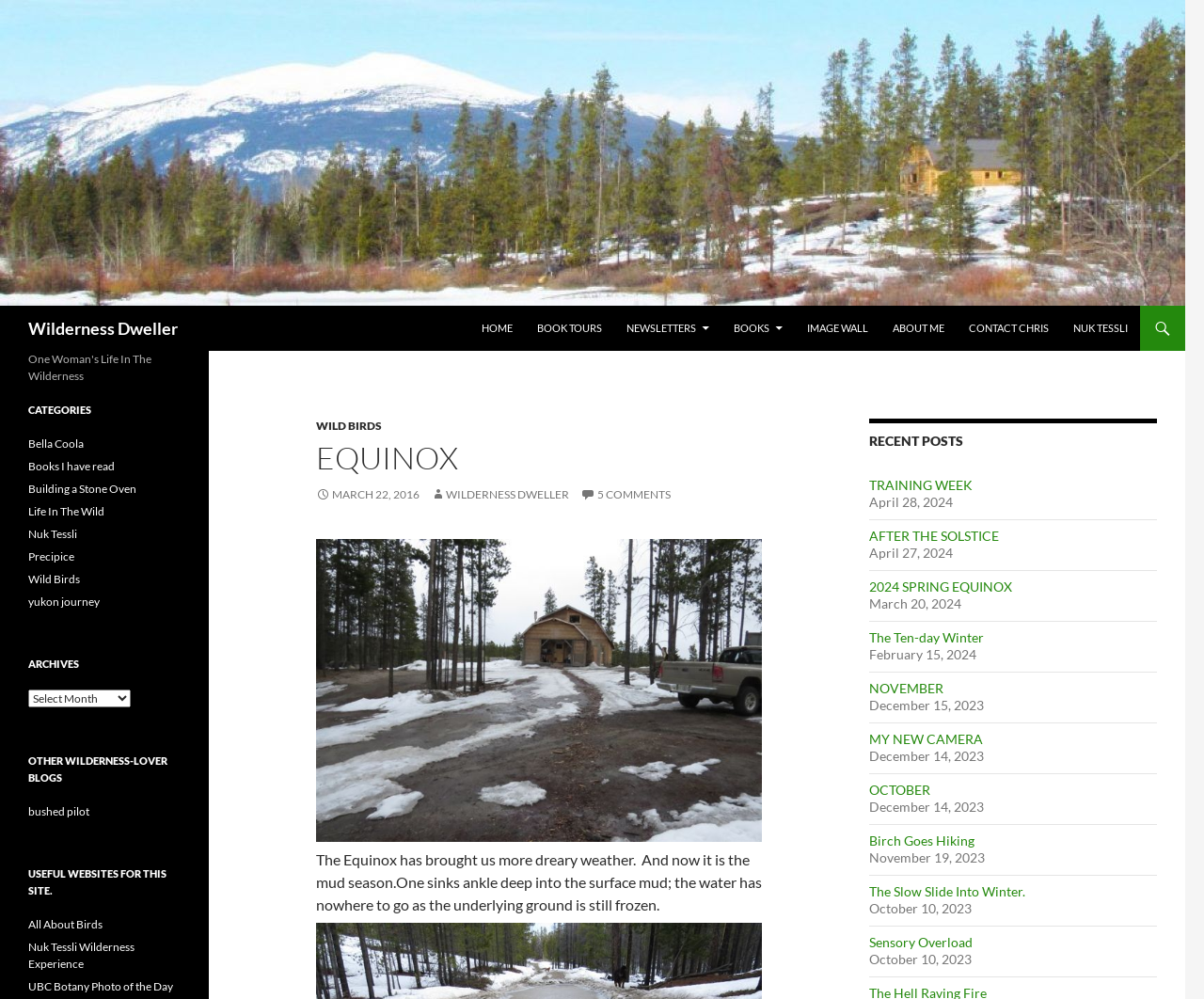Please determine the bounding box coordinates of the area that needs to be clicked to complete this task: 'Go to HOME page'. The coordinates must be four float numbers between 0 and 1, formatted as [left, top, right, bottom].

[0.391, 0.306, 0.435, 0.351]